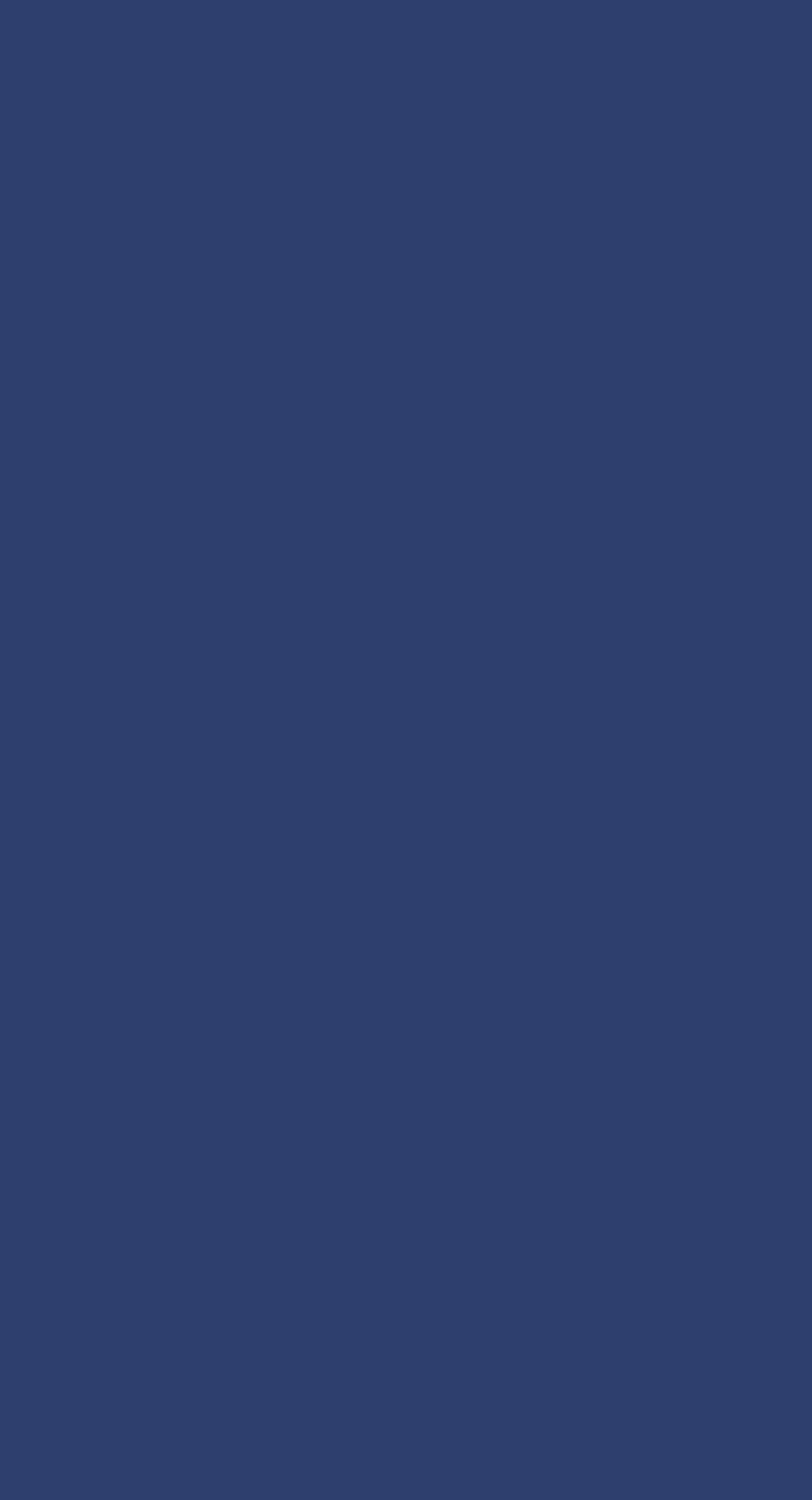Locate the bounding box coordinates of the clickable region necessary to complete the following instruction: "Check the contact information". Provide the coordinates in the format of four float numbers between 0 and 1, i.e., [left, top, right, bottom].

[0.199, 0.029, 0.625, 0.05]